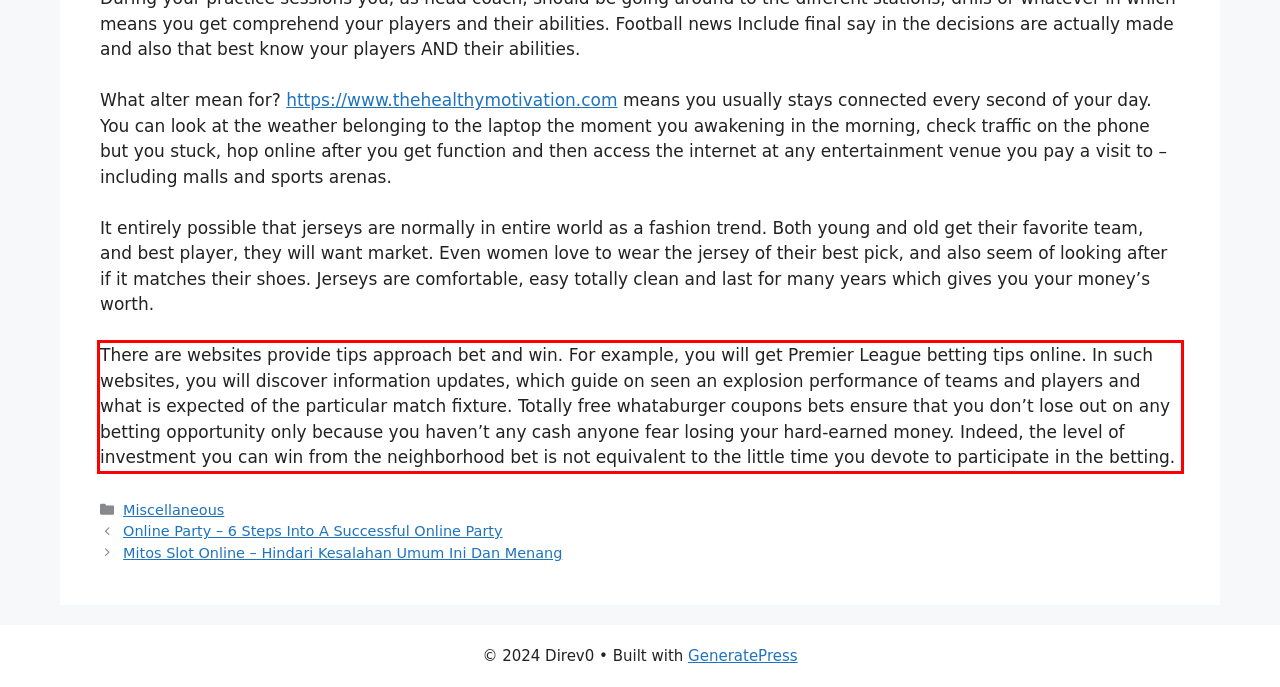Given a screenshot of a webpage, identify the red bounding box and perform OCR to recognize the text within that box.

There are websites provide tips approach bet and win. For example, you will get Premier League betting tips online. In such websites, you will discover information updates, which guide on seen an explosion performance of teams and players and what is expected of the particular match fixture. Totally free whataburger coupons bets ensure that you don’t lose out on any betting opportunity only because you haven’t any cash anyone fear losing your hard-earned money. Indeed, the level of investment you can win from the neighborhood bet is not equivalent to the little time you devote to participate in the betting.